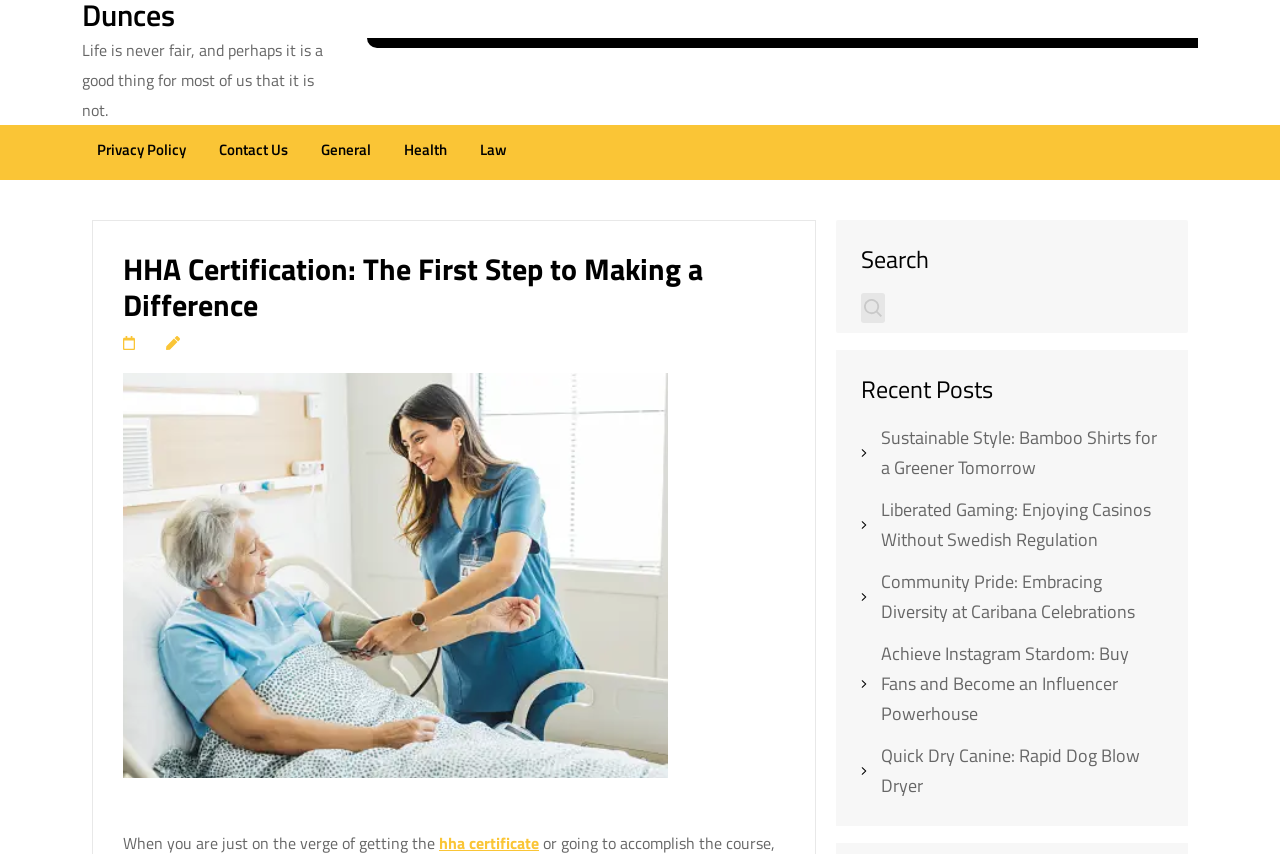Use the details in the image to answer the question thoroughly: 
What is the purpose of the search box?

The search box is a text input field with a button labeled 'Search' and a static text element labeled 'Search' above it, which suggests that its purpose is to allow users to search for content on the website